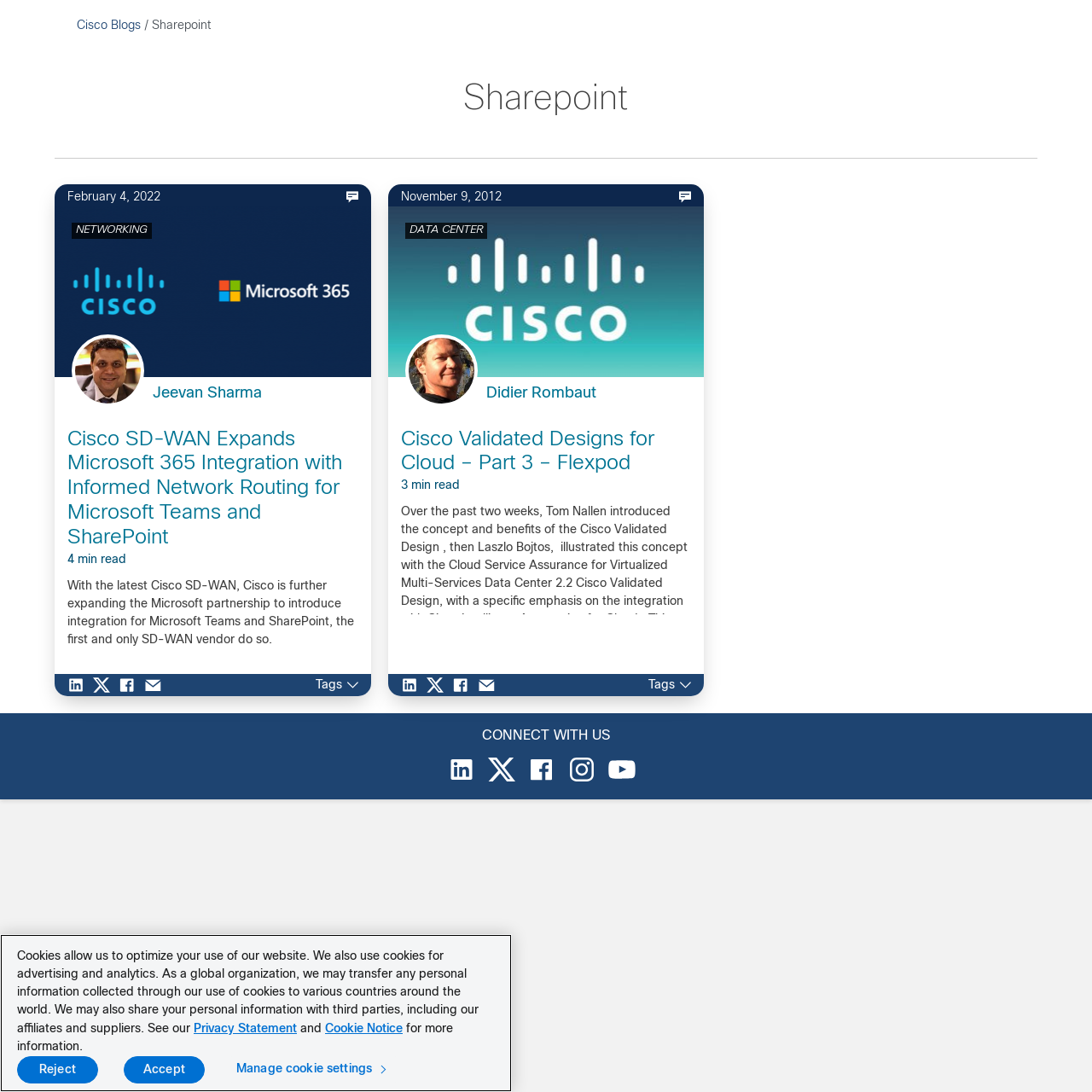What is the purpose of the 'Search' button? Refer to the image and provide a one-word or short phrase answer.

To search the blog